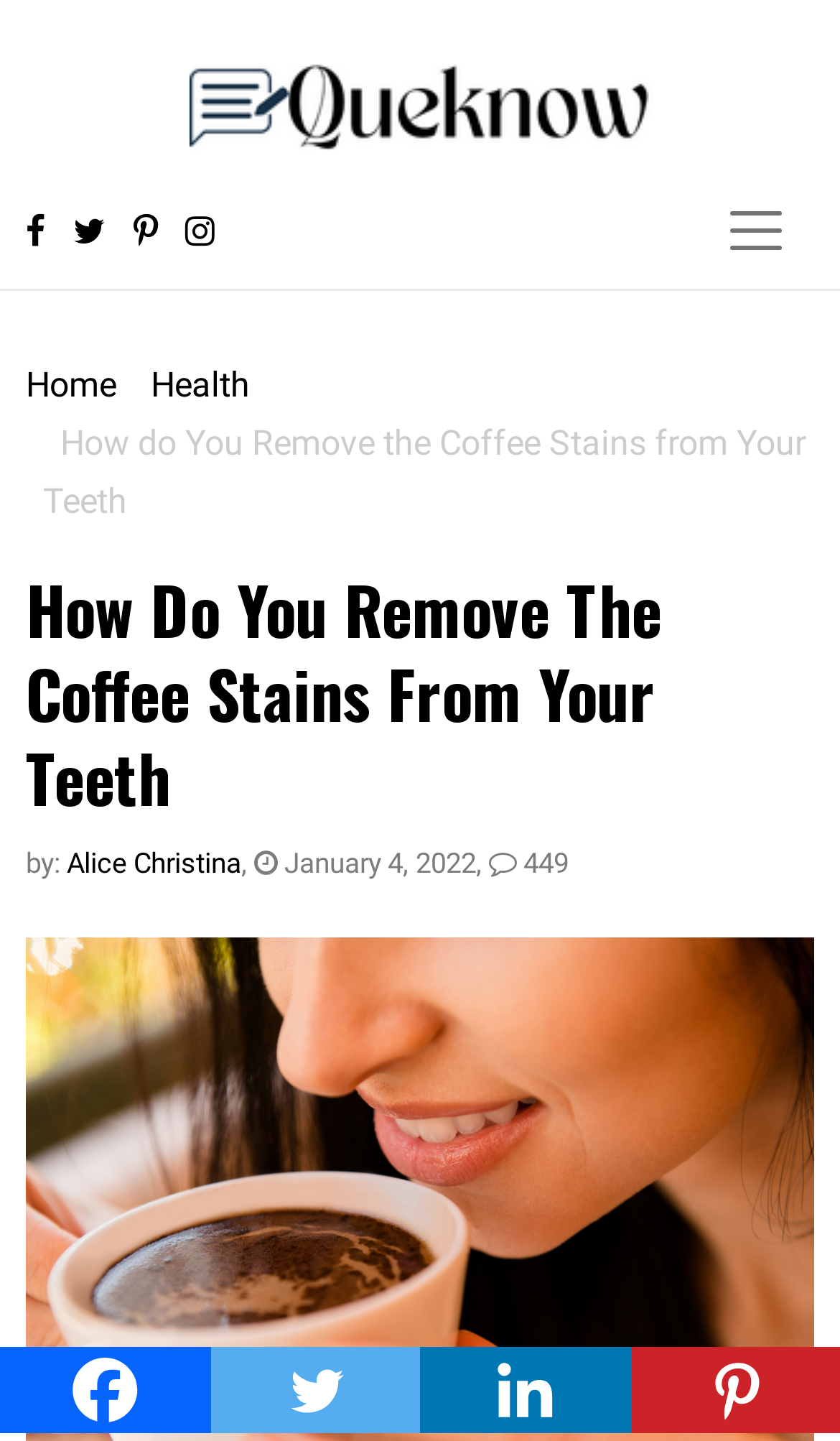How many social media links are there at the bottom?
Use the image to answer the question with a single word or phrase.

4